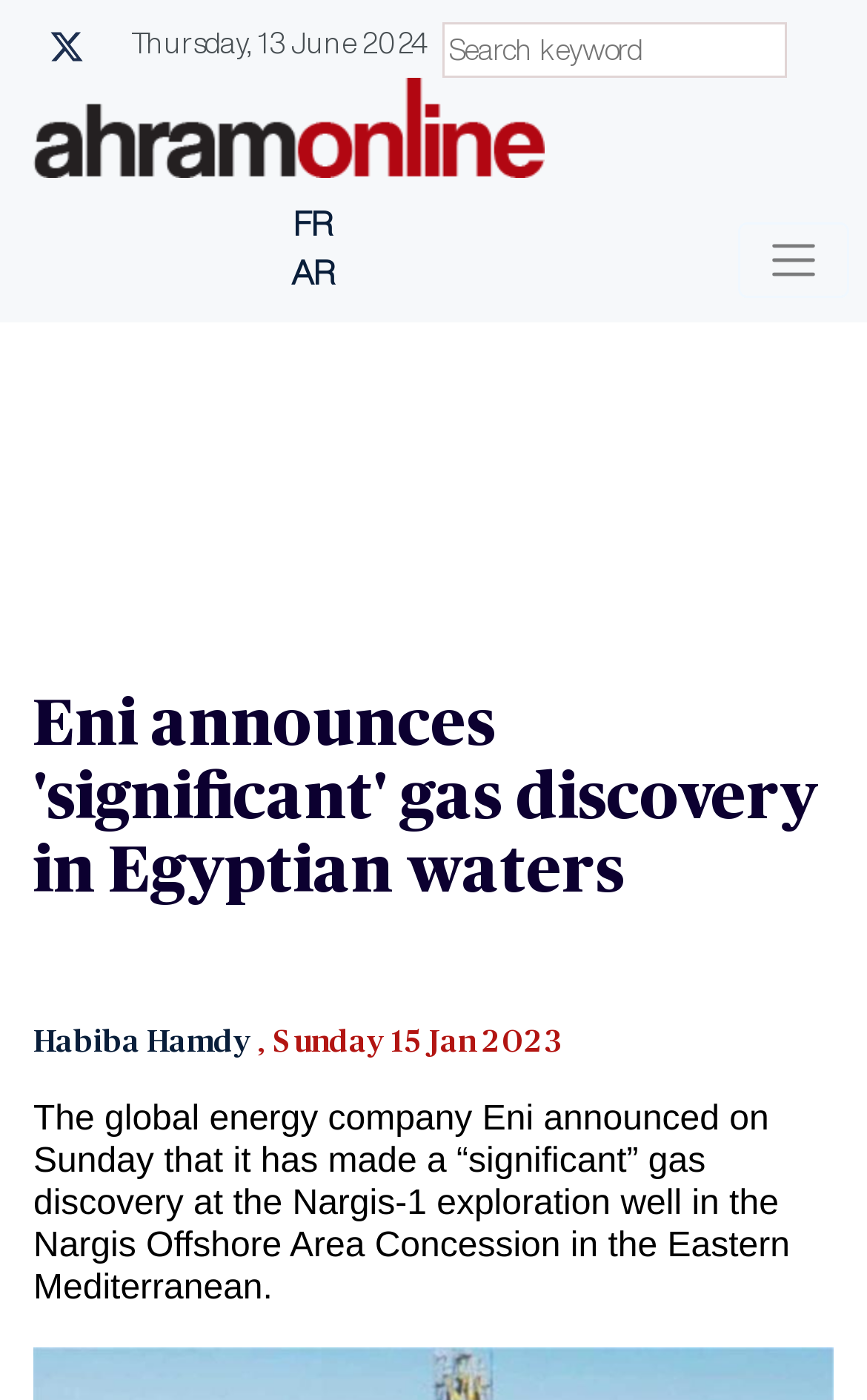What is the purpose of the textbox?
Please answer the question with a detailed and comprehensive explanation.

The textbox is located at the top of the page with a placeholder 'Search keyword', indicating that it is used for searching keywords or articles on the website.